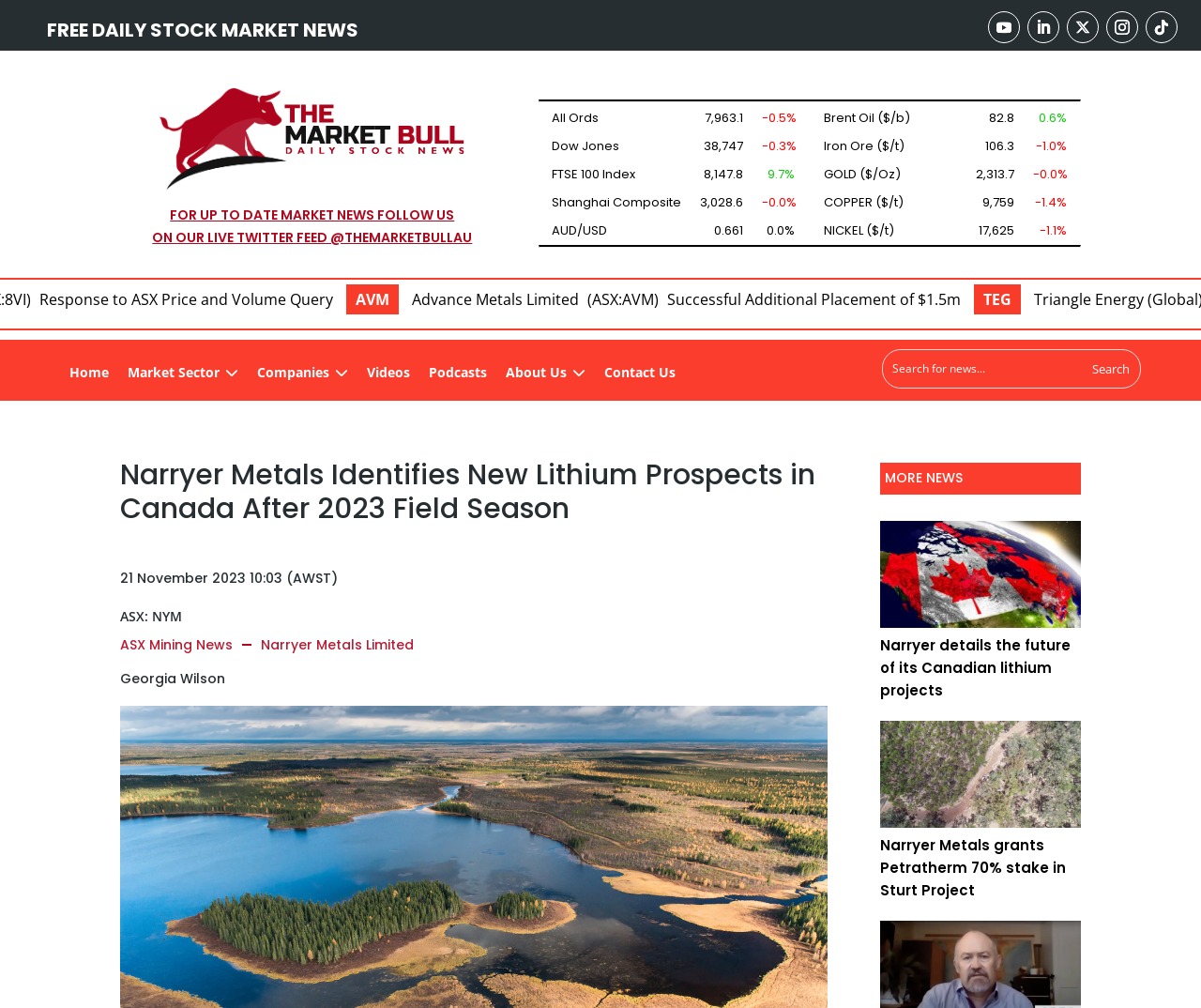What is the purpose of the search bar?
Your answer should be a single word or phrase derived from the screenshot.

To search for news